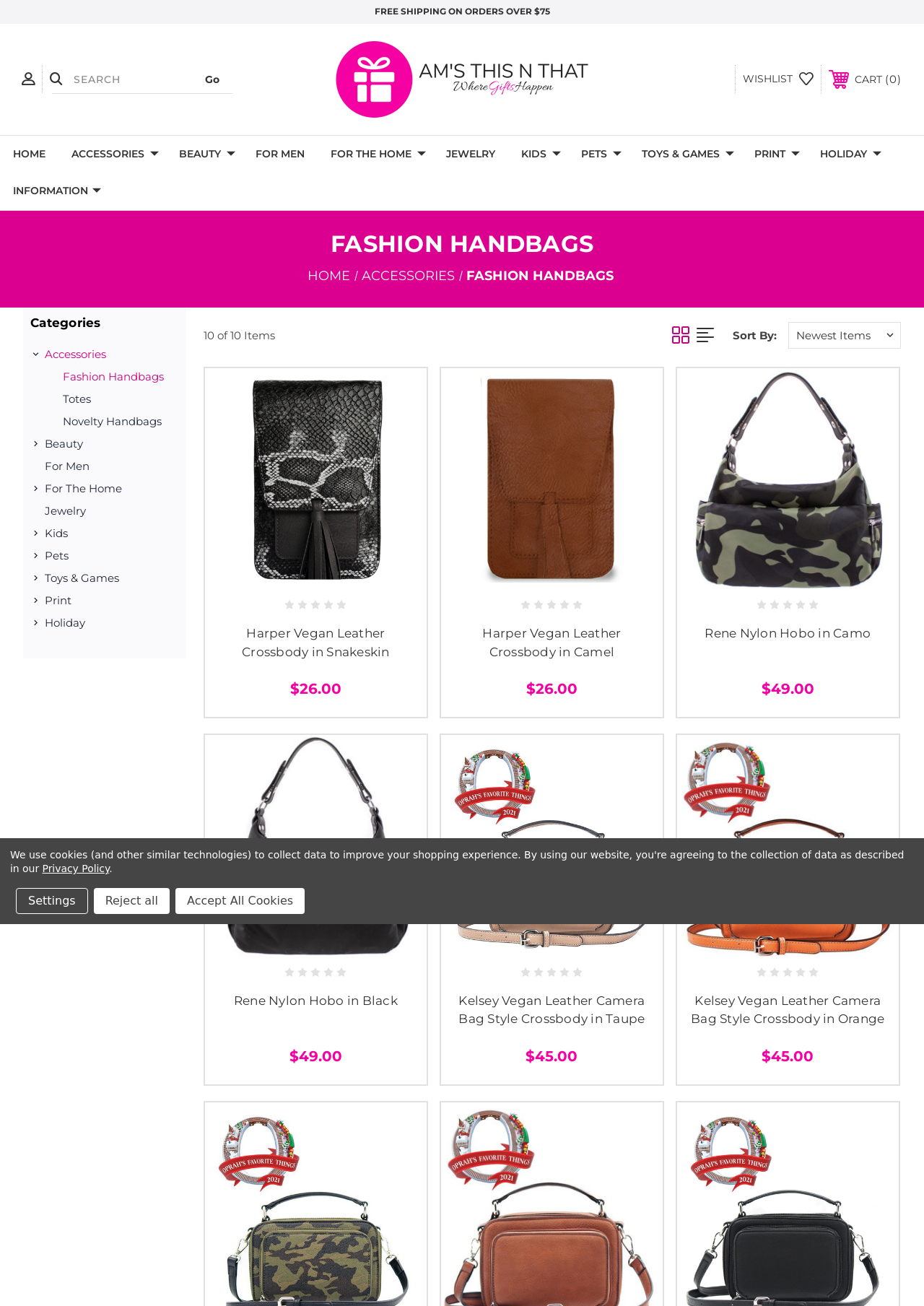Specify the bounding box coordinates of the area that needs to be clicked to achieve the following instruction: "Click on the 'HOME' link".

[0.0, 0.104, 0.063, 0.132]